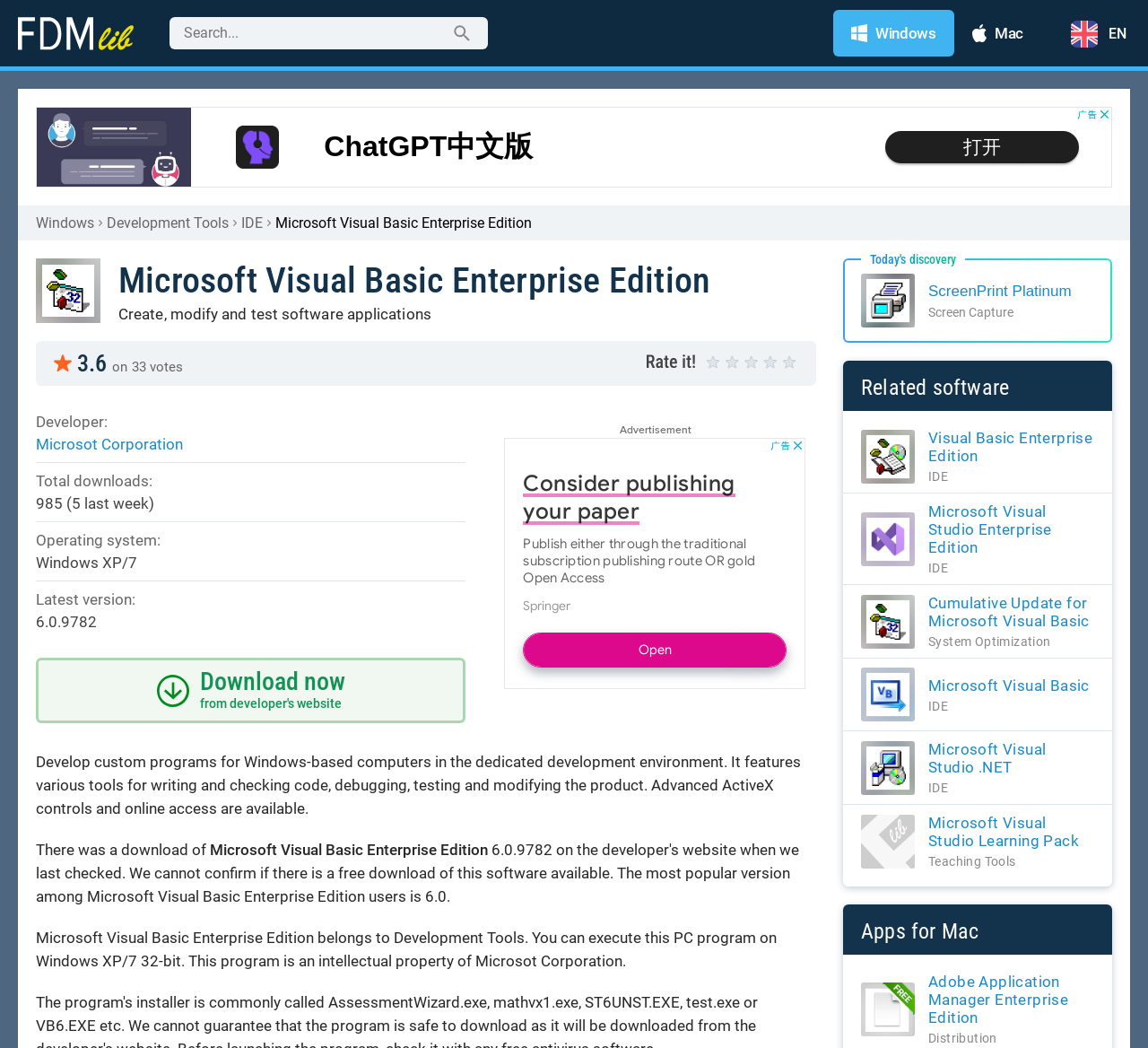Determine the bounding box coordinates of the clickable region to carry out the instruction: "Check the developer information".

[0.031, 0.394, 0.094, 0.411]